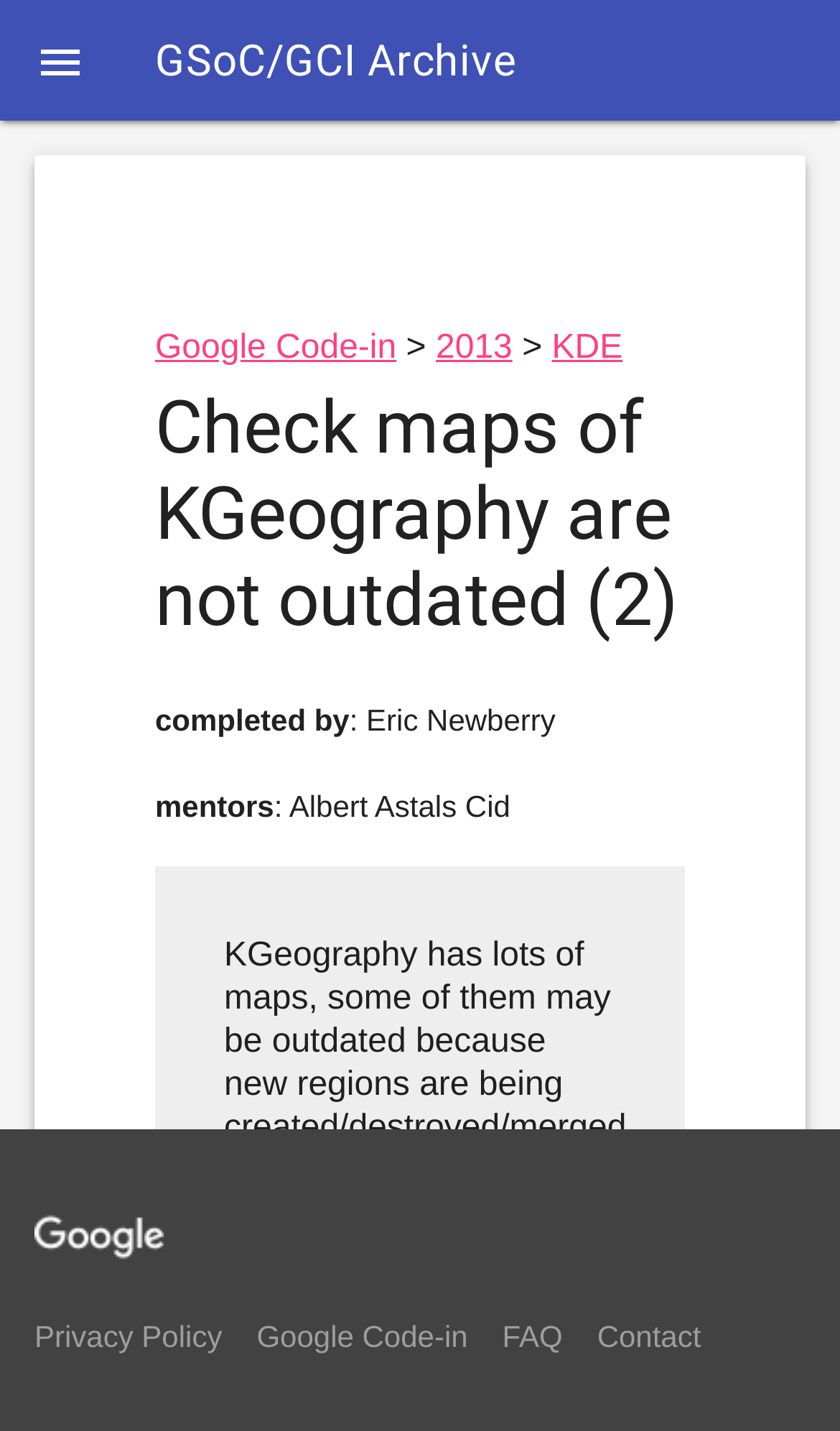Locate the bounding box coordinates of the area where you should click to accomplish the instruction: "Click the Google Code-in link".

[0.185, 0.23, 0.472, 0.256]